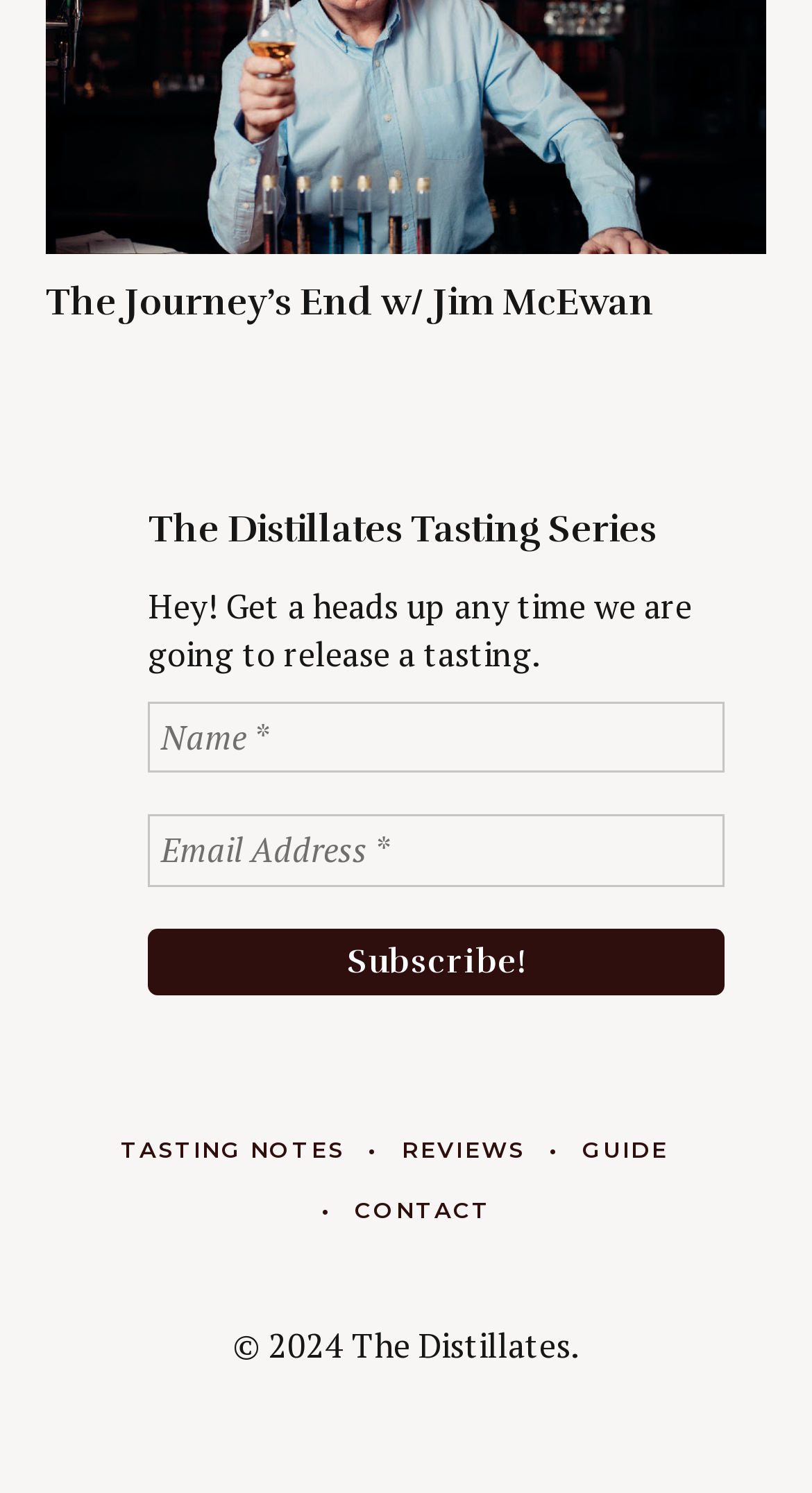Respond to the question below with a single word or phrase: What is the name of the tasting series?

The Distillates Tasting Series